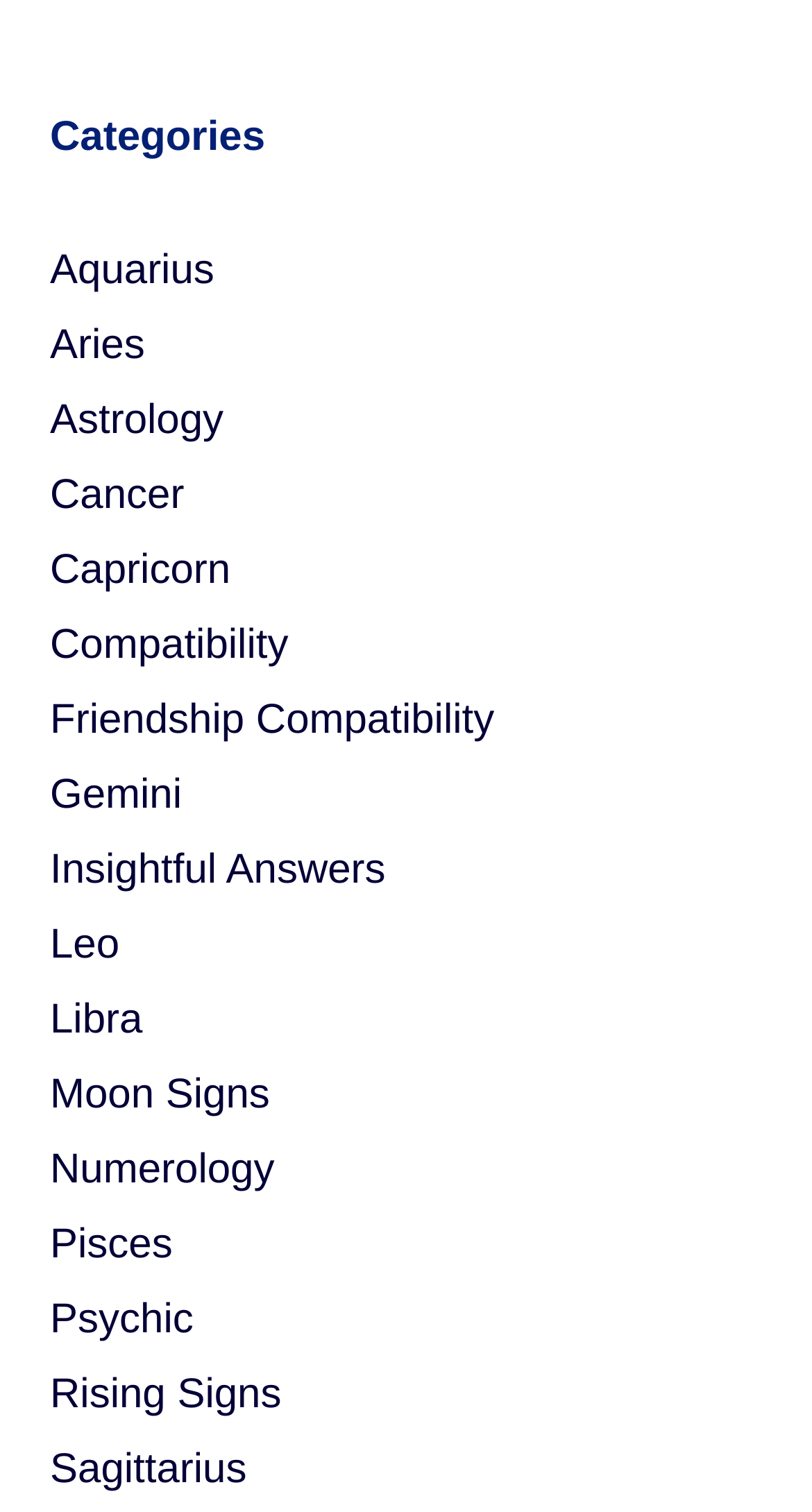Locate the bounding box coordinates of the UI element described by: "Moon Signs". Provide the coordinates as four float numbers between 0 and 1, formatted as [left, top, right, bottom].

[0.062, 0.709, 0.332, 0.739]